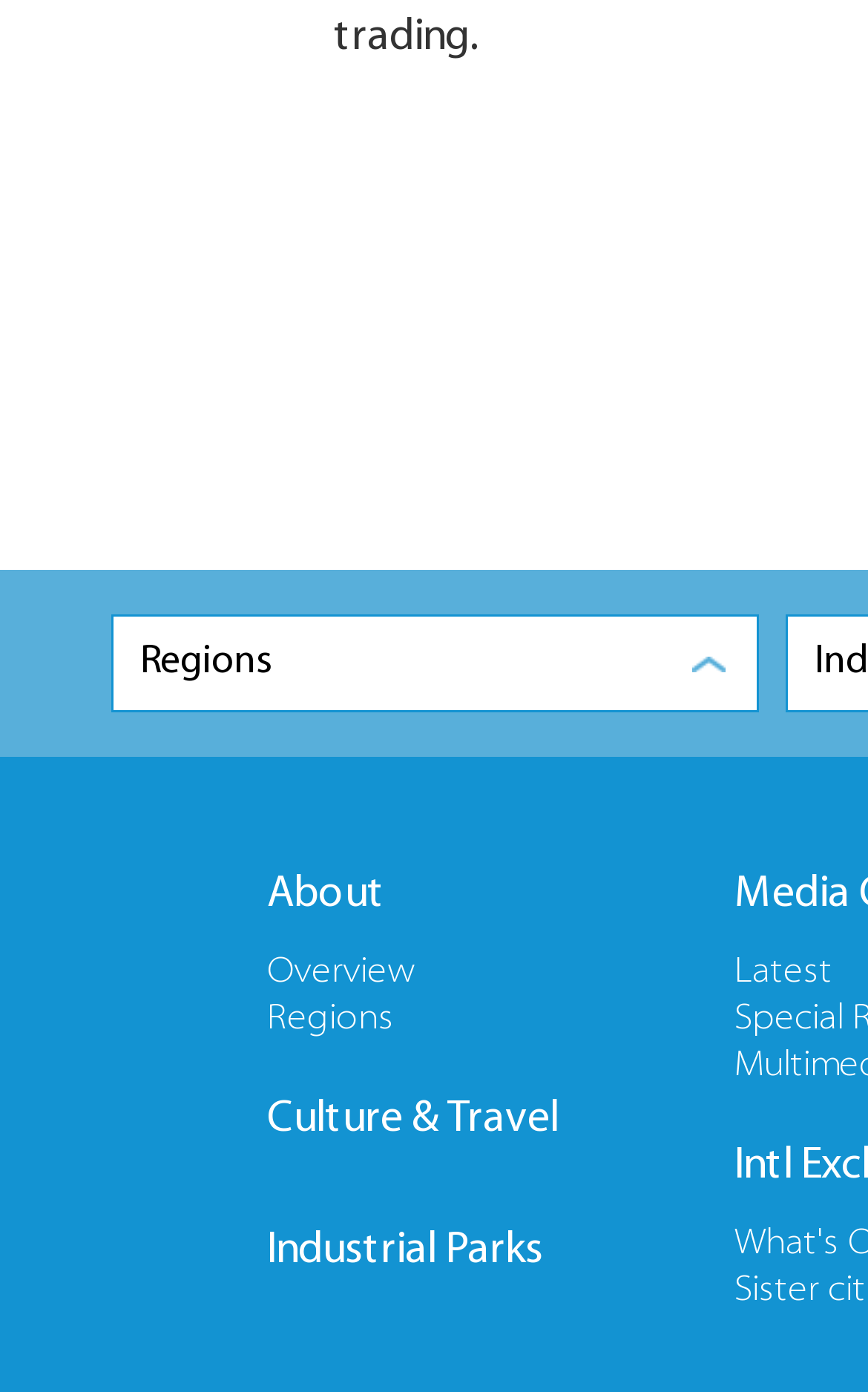Provide the bounding box coordinates for the specified HTML element described in this description: "Overview". The coordinates should be four float numbers ranging from 0 to 1, in the format [left, top, right, bottom].

[0.308, 0.686, 0.479, 0.712]